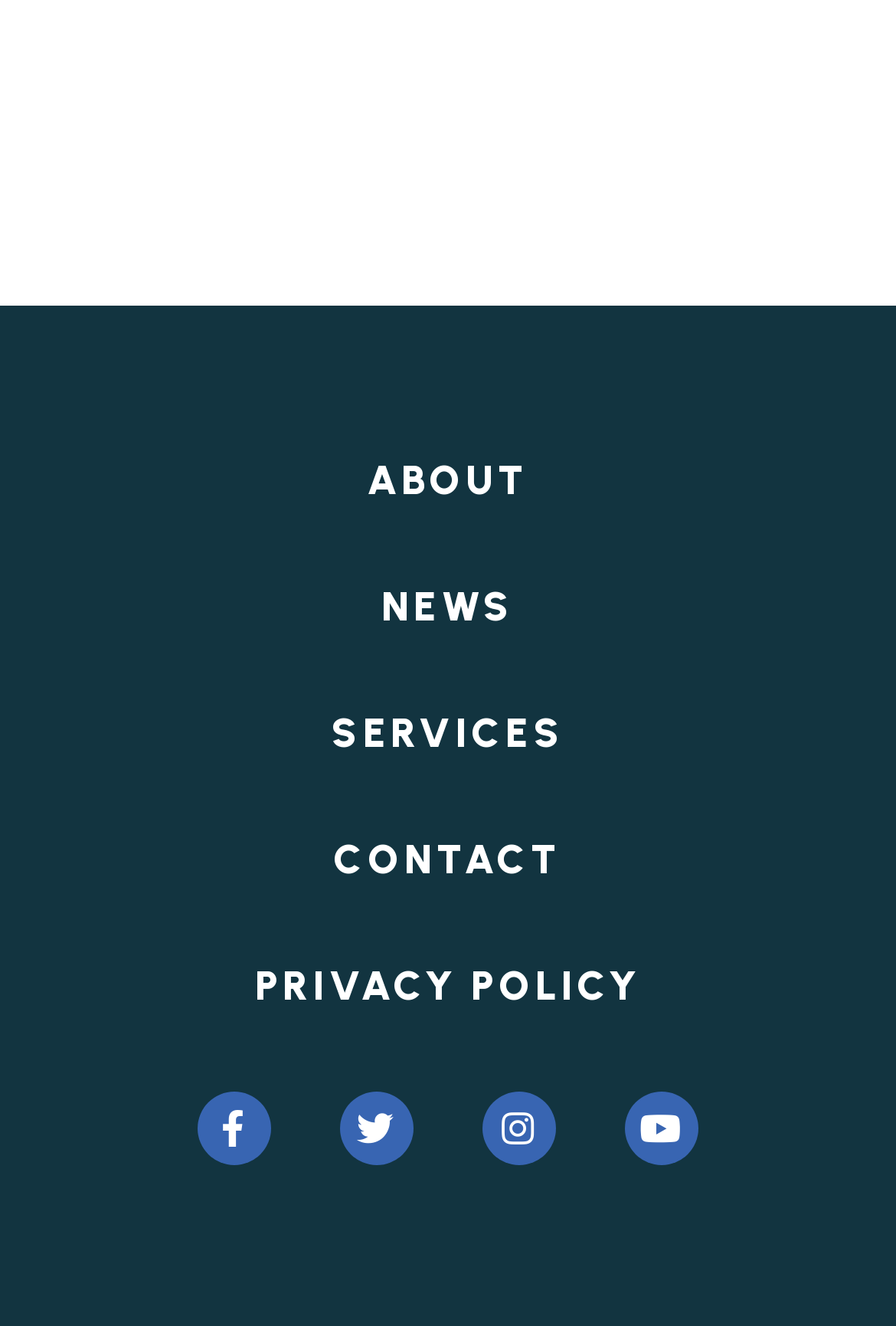How many social media links are present on the webpage?
Please ensure your answer to the question is detailed and covers all necessary aspects.

I observed that there are four social media links at the bottom of the webpage, represented by icons and corresponding text. The links are for Facebook, Twitter, Instagram, and Youtube, which are commonly used social media platforms.